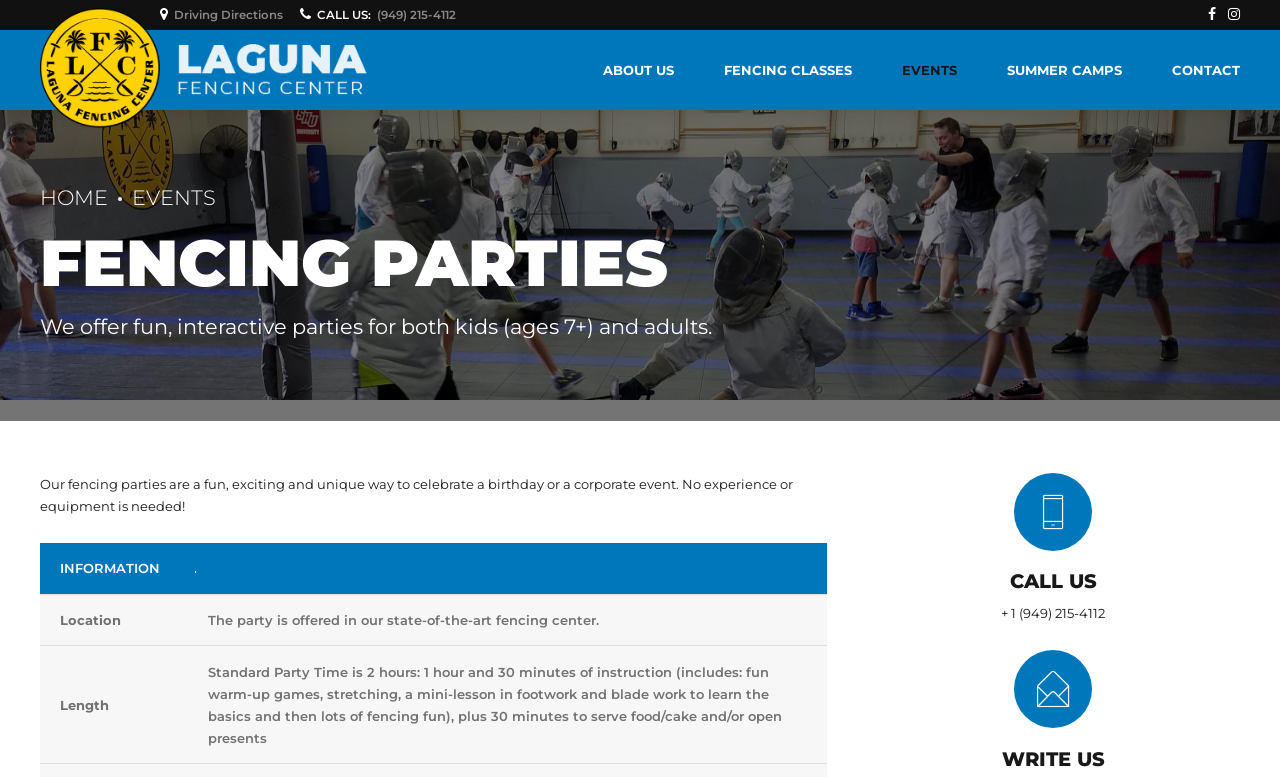Please locate the bounding box coordinates of the region I need to click to follow this instruction: "Learn about the party information".

[0.031, 0.699, 0.646, 0.765]